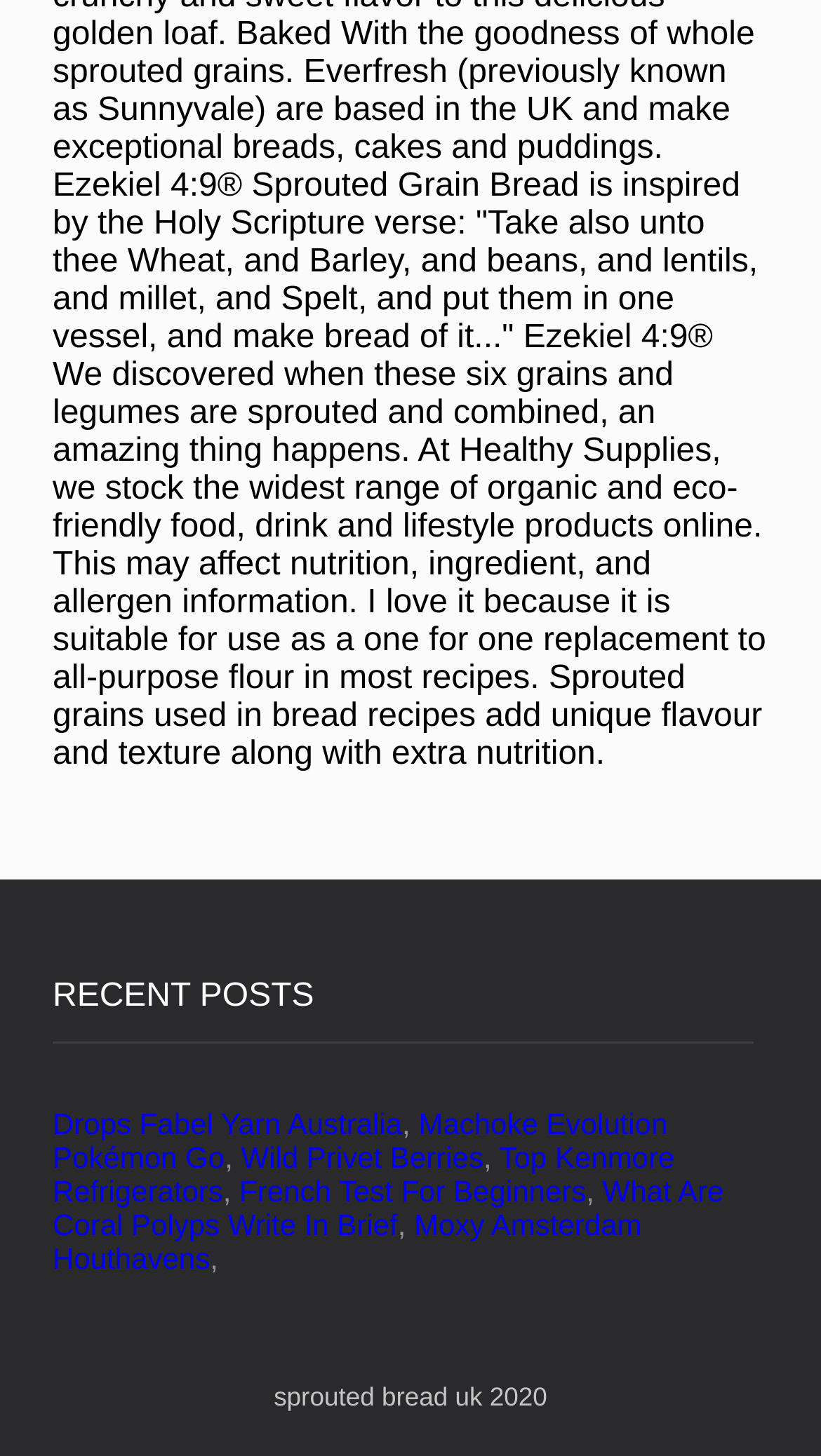What is the last post about?
Use the screenshot to answer the question with a single word or phrase.

sprouted bread uk 2020